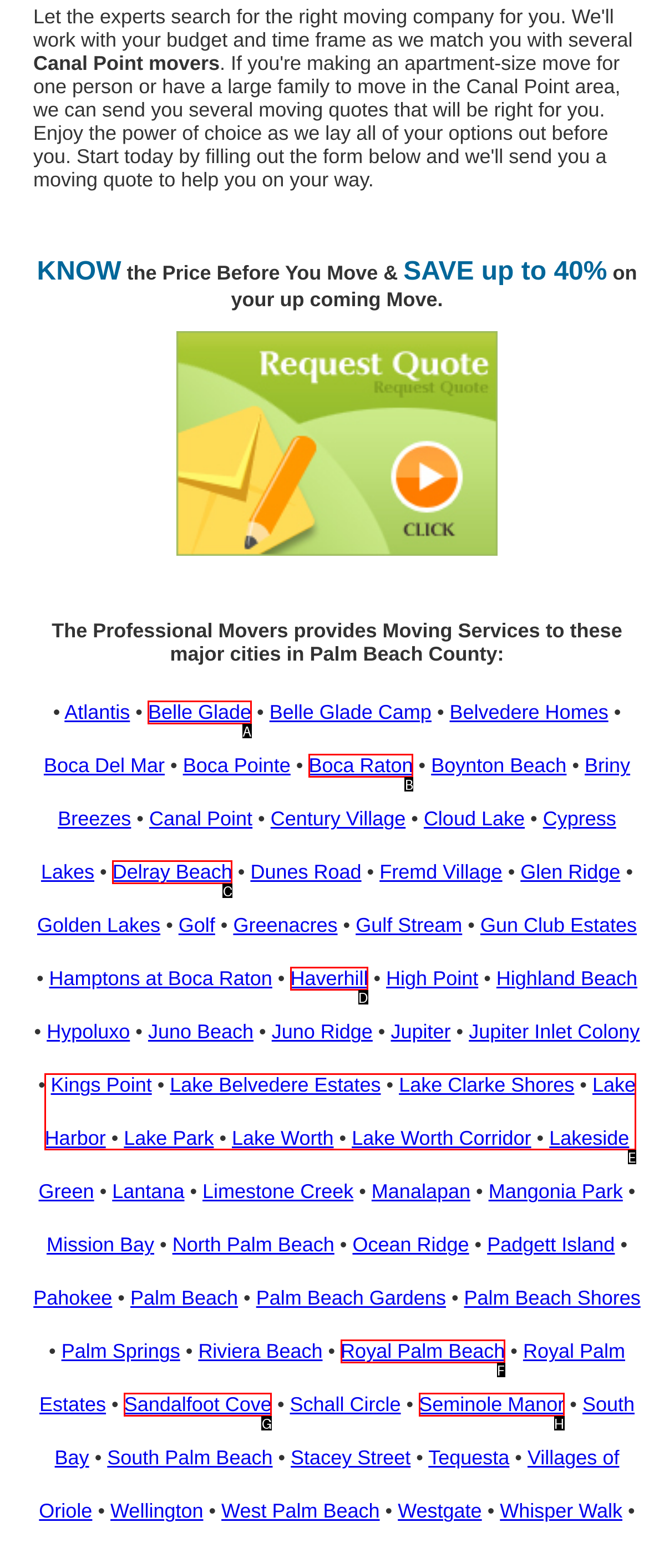Tell me which one HTML element best matches the description: Belle Glade Answer with the option's letter from the given choices directly.

A